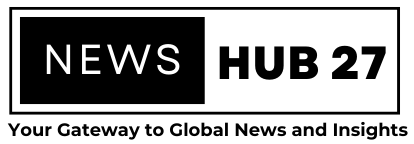Explain the image with as much detail as possible.

The image features the logo of "NewsHub27," presented boldly in a modern design. The words "NEWS" and "HUB 27" are prominently displayed, with "NEWS" in a more stylized font, set against a black background, signifying its focus on delivering timely and relevant news. Below the logo, the phrase "Your Gateway to Global News and Insights" emphasizes the platform's mission to provide comprehensive news coverage and insightful analysis. This branding encapsulates the essence of a modern news outlet aiming to connect with a diverse audience seeking informed perspectives.